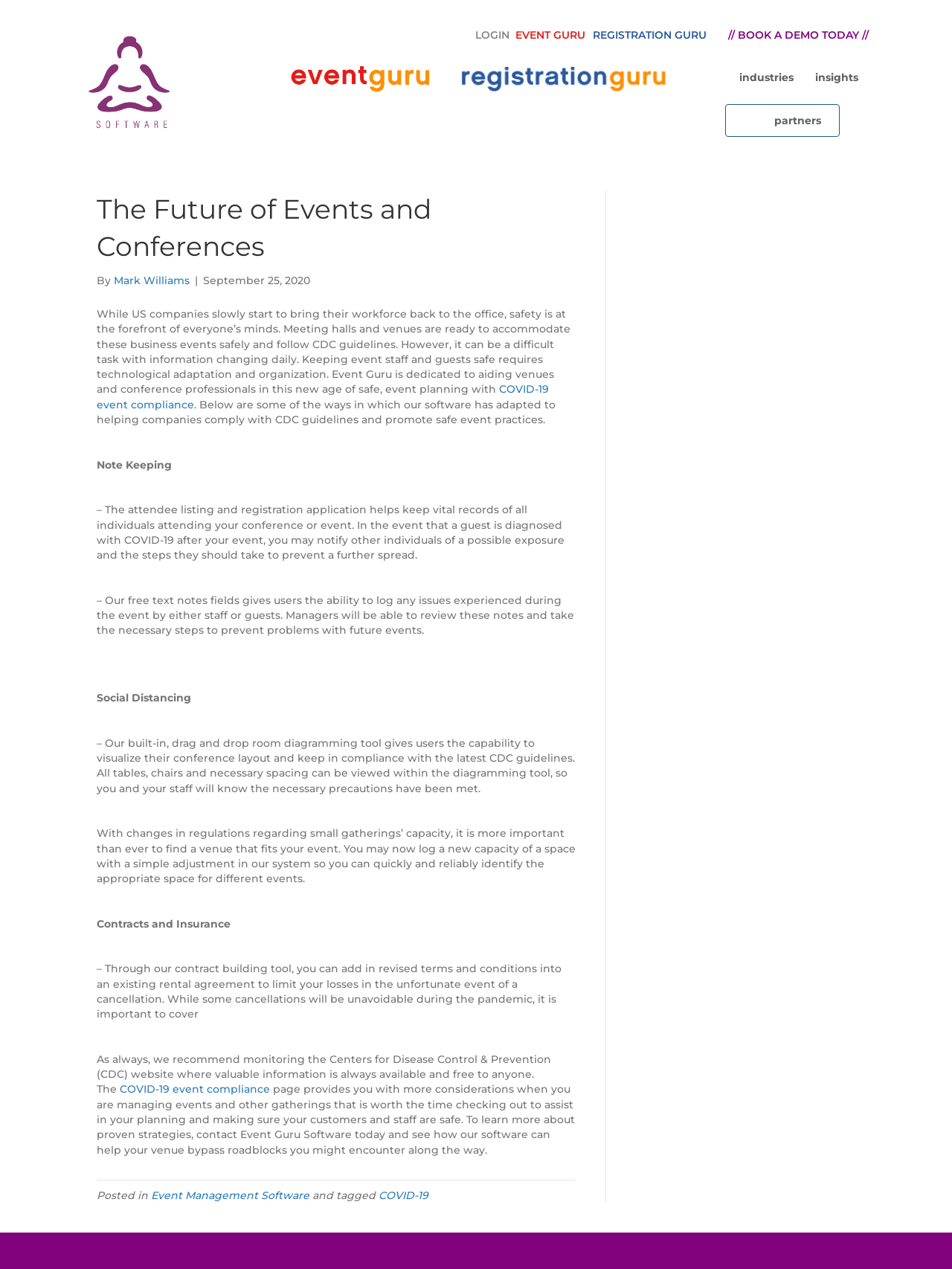What is the purpose of the attendee listing and registration application?
Refer to the image and give a detailed response to the question.

The article states that the attendee listing and registration application helps keep vital records of all individuals attending a conference or event. This is useful in case a guest is diagnosed with COVID-19 after the event, and the organizers need to notify other individuals of possible exposure.